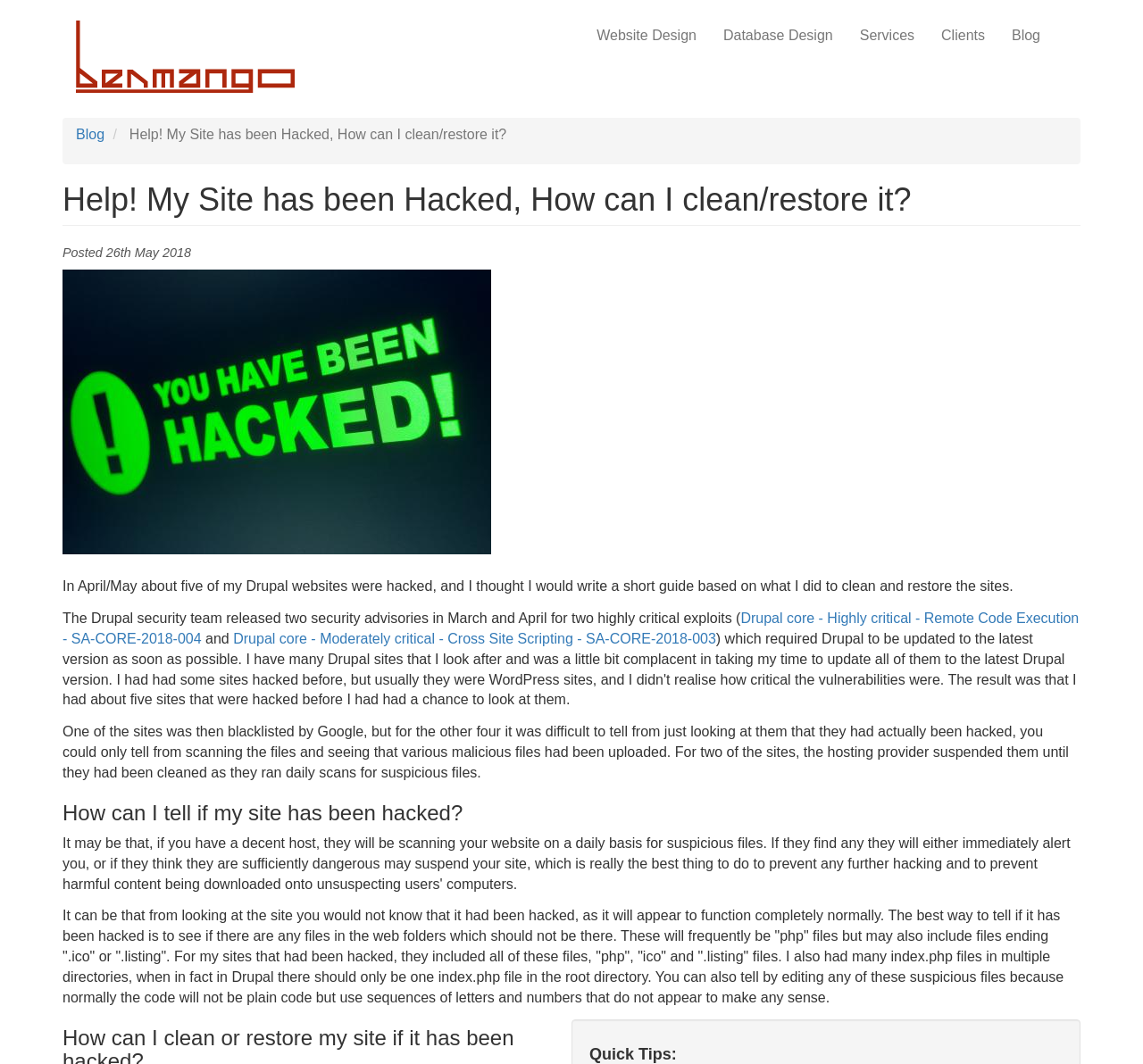Give a short answer using one word or phrase for the question:
What type of files were uploaded to the hacked sites?

php, ico, listing files